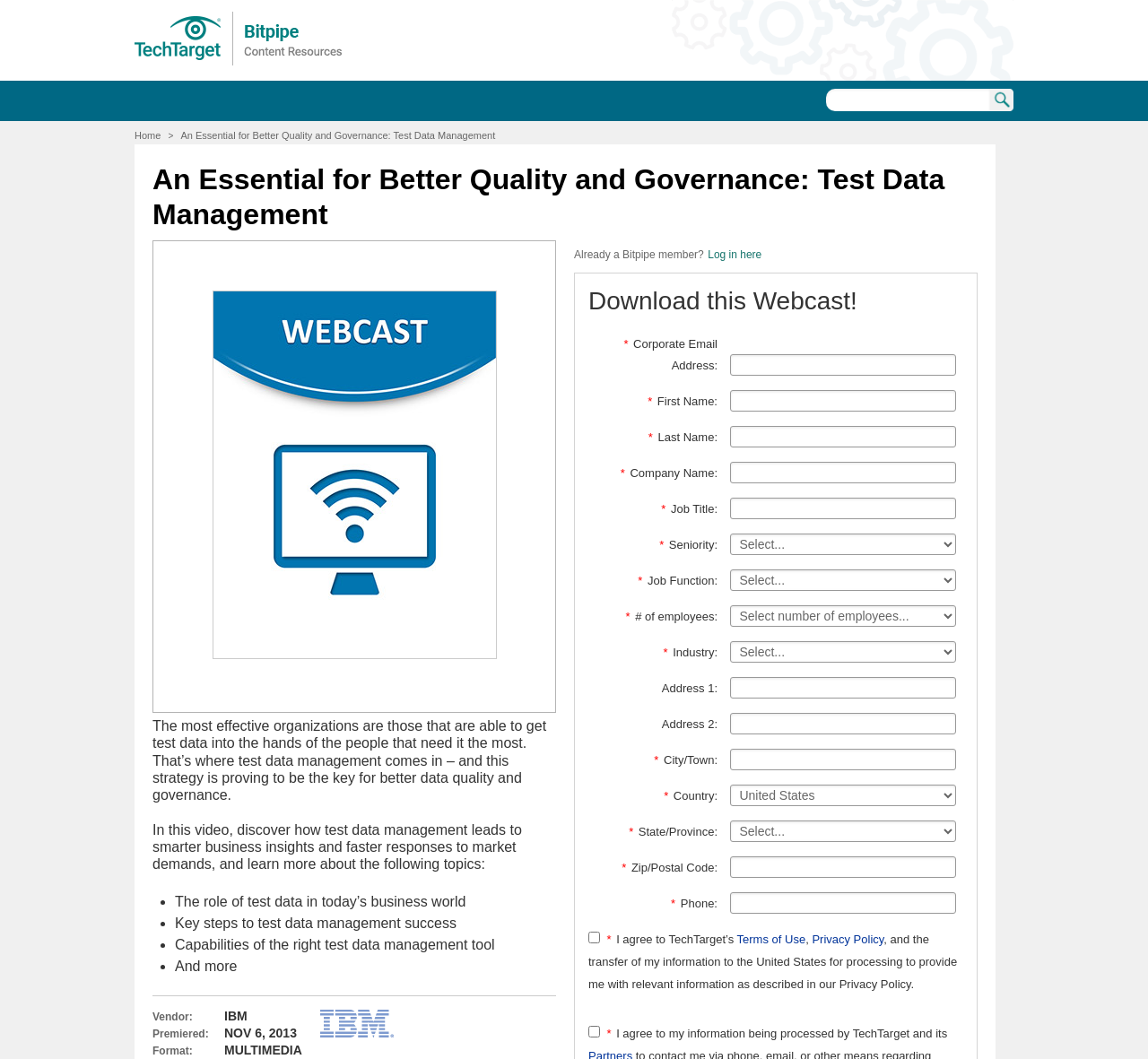Generate an in-depth caption that captures all aspects of the webpage.

This webpage is about a webcast that explores the relationship between test data management and data quality and governance. At the top, there is a link to "Bitpipe" and a search bar with a "Search" button. Below that, there is a navigation breadcrumb with a link to "Home" and the title of the webcast "An Essential for Better Quality and Governance: Test Data Management".

On the left side, there is a cover image, and on the right side, there is a heading with the same title as the webcast. Below the heading, there is a paragraph of text that explains the importance of test data management in today's business world. 

Following that, there is a list of topics that will be discussed in the webcast, including the role of test data, key steps to test data management success, and the capabilities of the right test data management tool. 

Below the list, there is a section with vendor information, including the vendor's name "IBM", the premiere date "NOV 6, 2013", and the format "MULTIMEDIA". There is also a link to "See all resources sponsored by IBM" with an IBM logo.

On the right side, there is a section to download the webcast, which requires users to fill out a form with their corporate email address, first name, last name, company name, job title, seniority, job function, number of employees, industry, address, city, country, state/province, zip/postal code, and phone number. There are also two checkboxes to agree to the terms of use and privacy policy.

At the bottom, there is a link to "Log in here" for existing Bitpipe members.